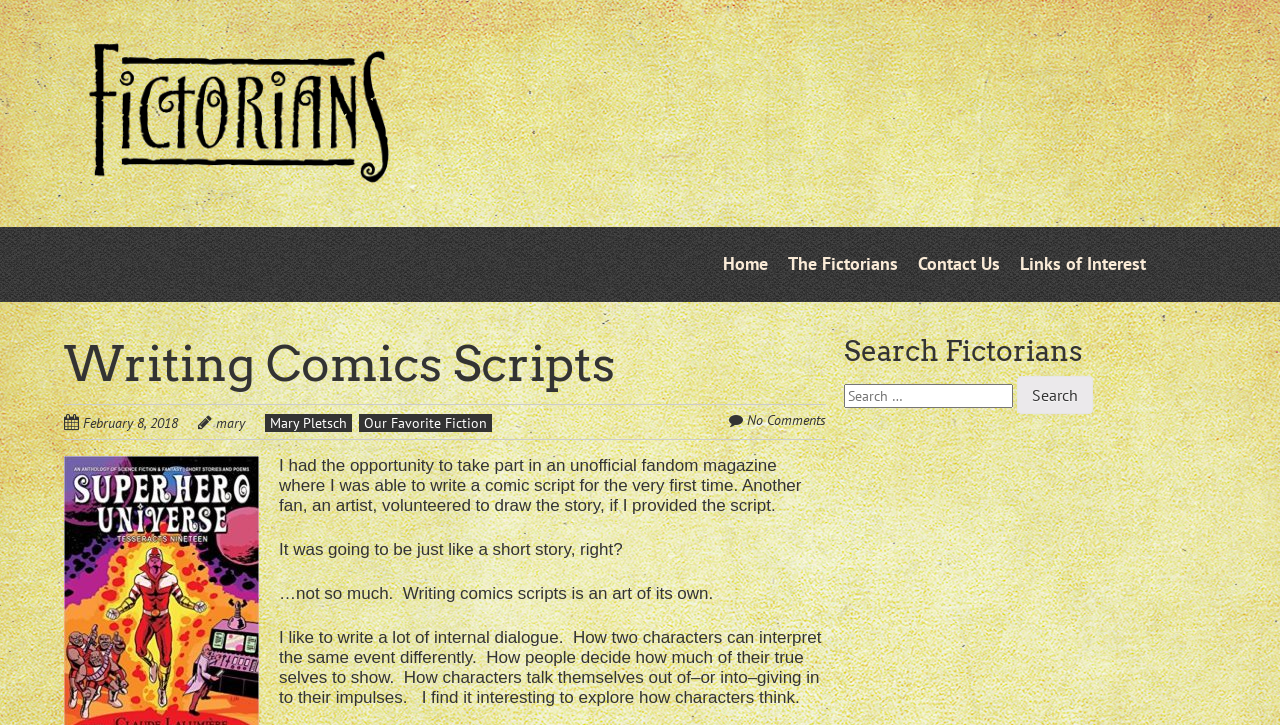Please reply with a single word or brief phrase to the question: 
What is the date of the article?

February 8, 2018